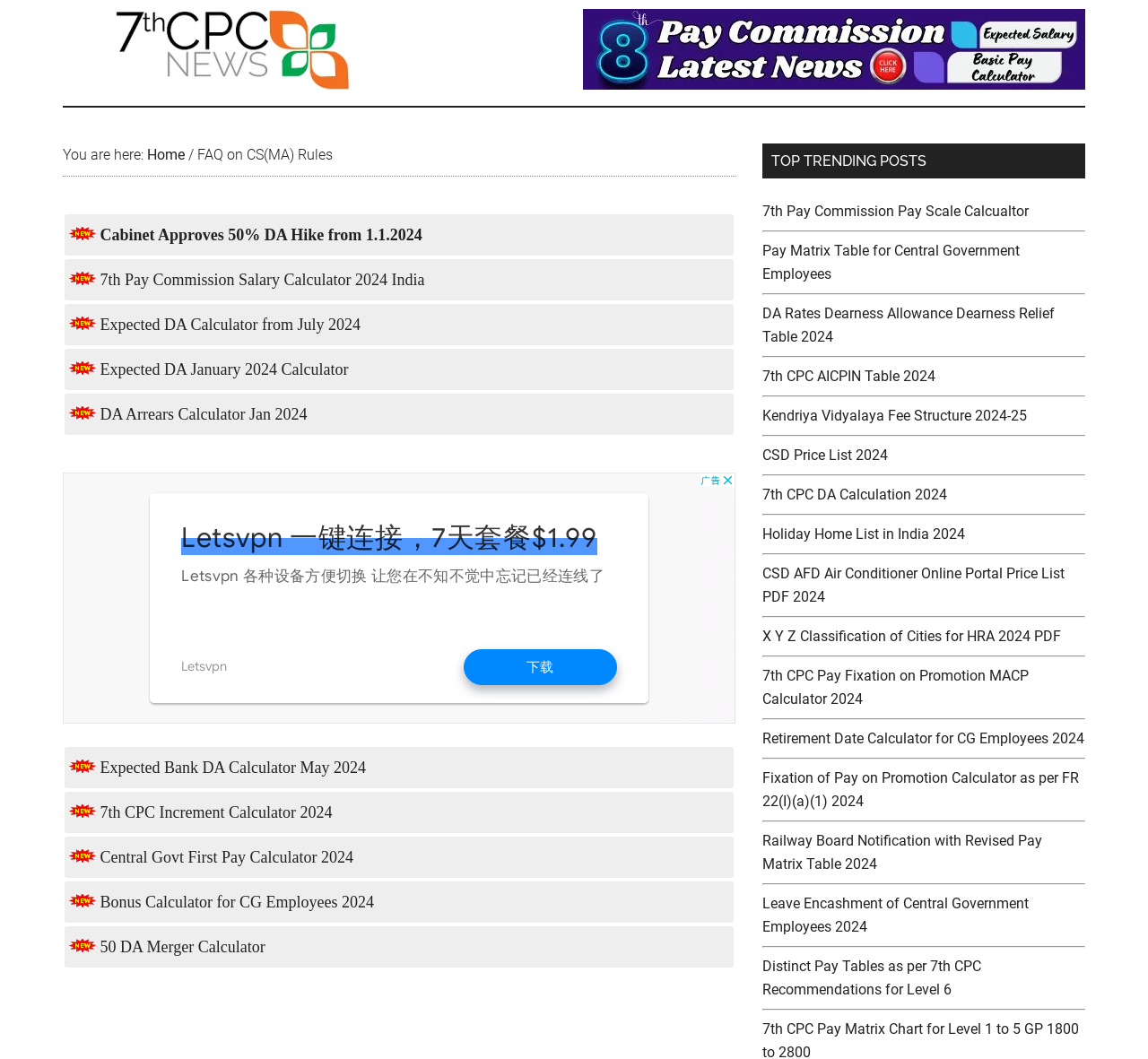Please provide a comprehensive response to the question below by analyzing the image: 
What is the purpose of the table on the webpage?

The table on the webpage contains multiple rows, each with a link to a calculator or tool, such as 'Cabinet Approves 50% DA Hike from 1.1.2024' and '7th Pay Commission Salary Calculator 2024 India'. The purpose of the table is to provide these calculators and tools to the users.